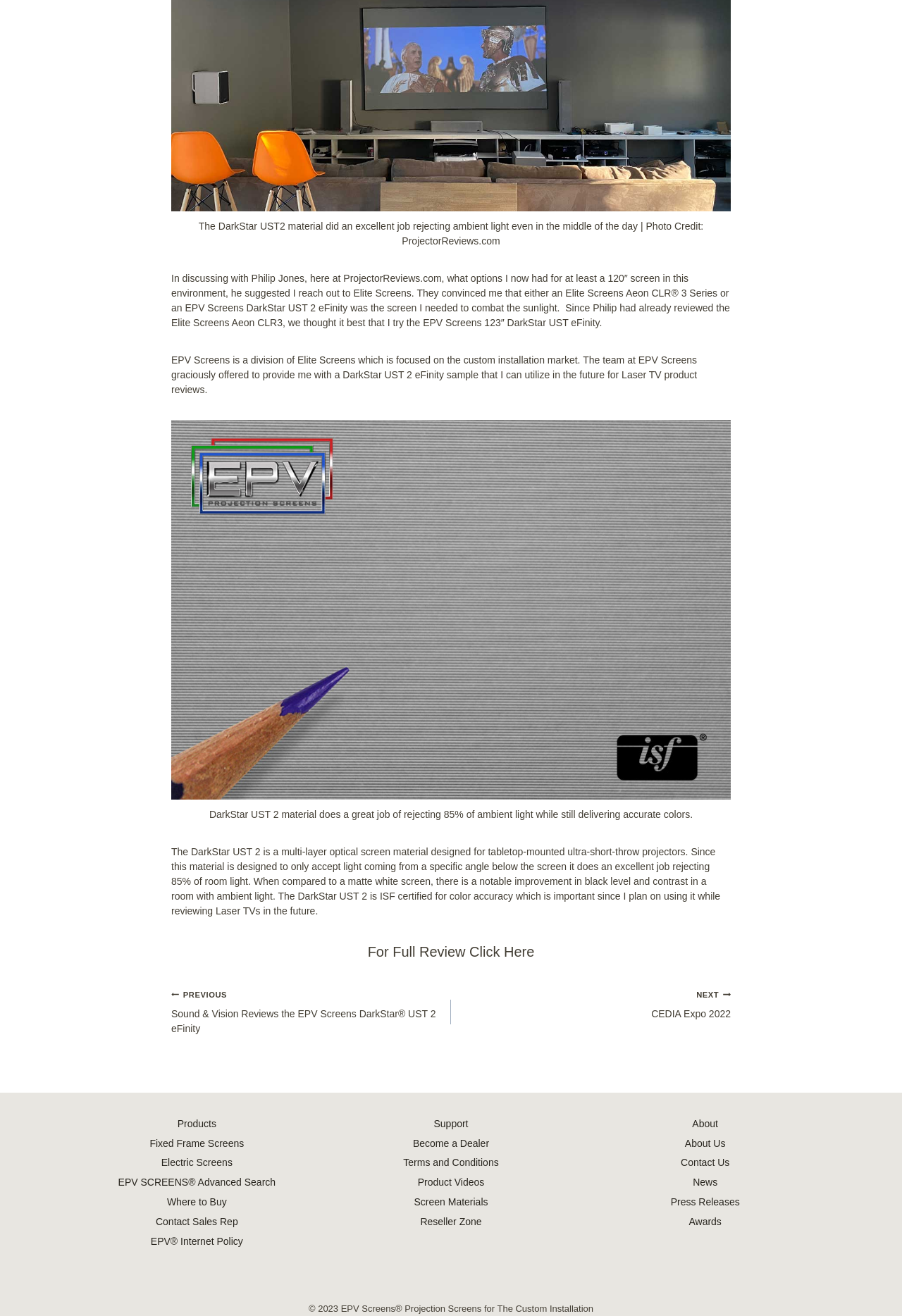Please locate the bounding box coordinates of the element that should be clicked to achieve the given instruction: "Click on 'NEXT CEDIA Expo 2022'".

[0.5, 0.75, 0.81, 0.776]